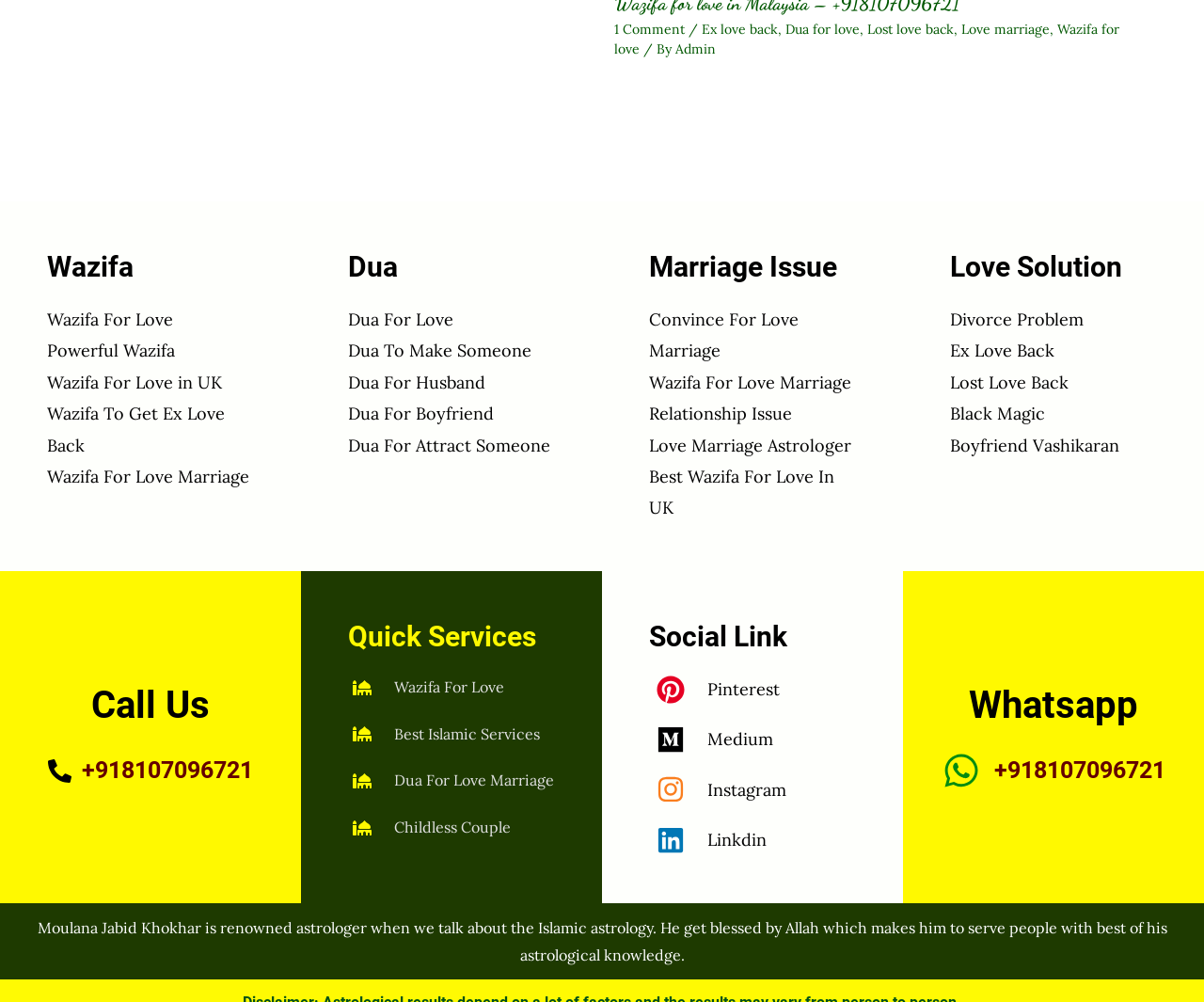What is the topic of the link 'Wazifa For Love in UK'?
Answer the question in a detailed and comprehensive manner.

The link 'Wazifa For Love in UK' suggests that it provides information or guidance on performing wazifa for love in the UK, which is a specific geographic region. This link is likely related to the website's overall theme of Islamic astrology and love solutions.